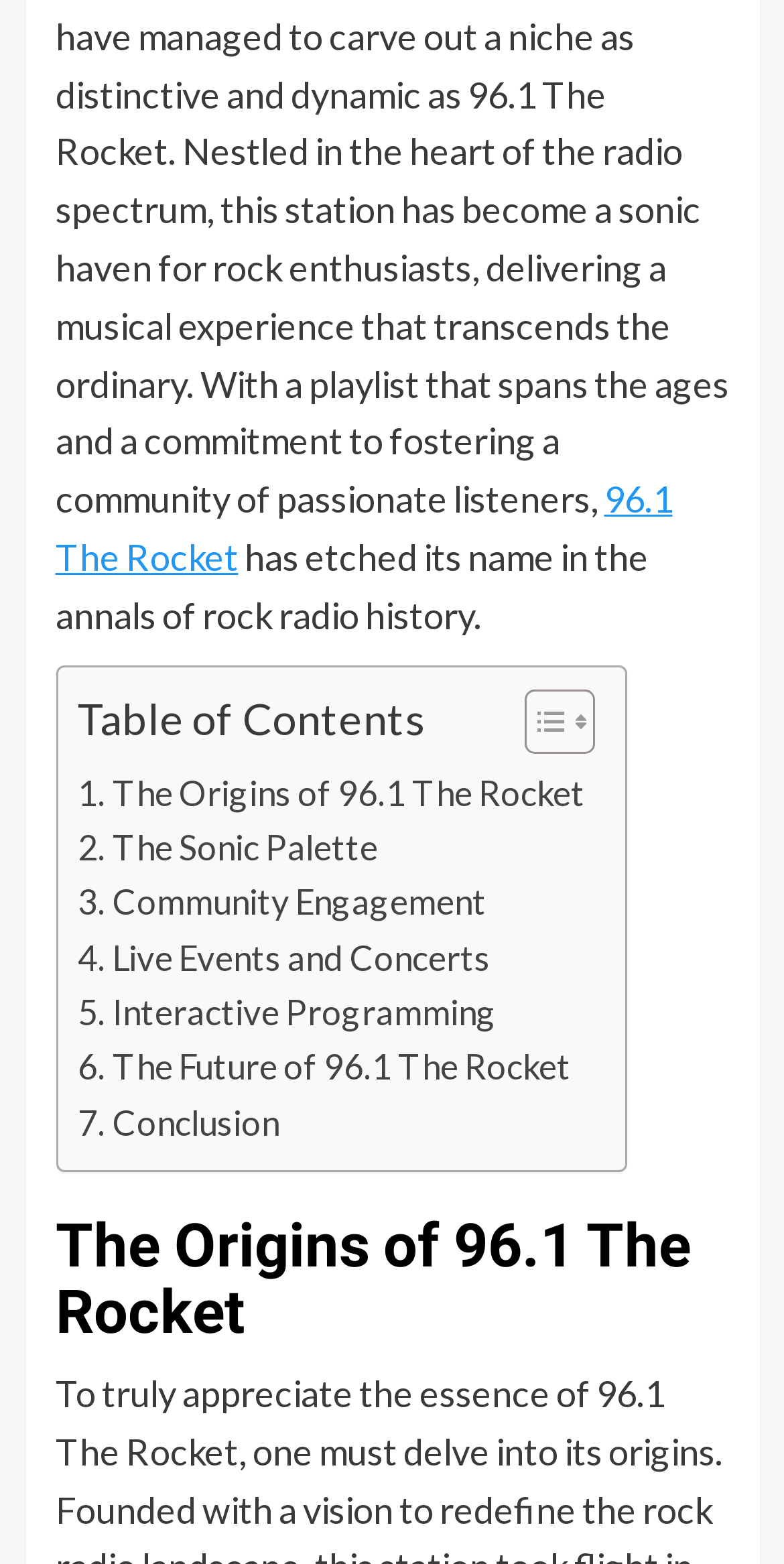Can you determine the bounding box coordinates of the area that needs to be clicked to fulfill the following instruction: "Click the link to learn about the origins of 96.1 The Rocket"?

[0.099, 0.489, 0.746, 0.524]